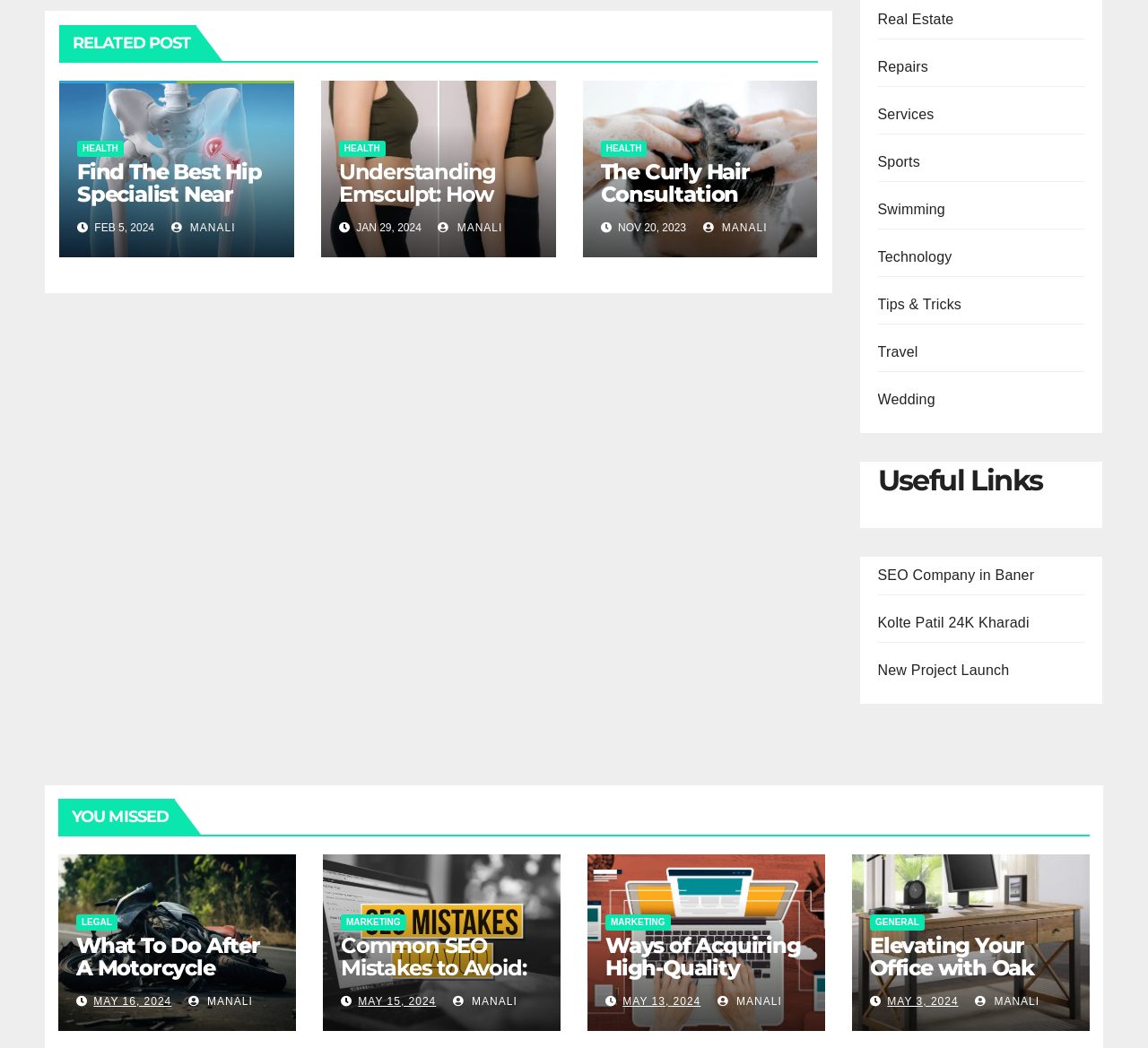Determine the bounding box for the UI element described here: "Manali".

[0.612, 0.212, 0.668, 0.224]